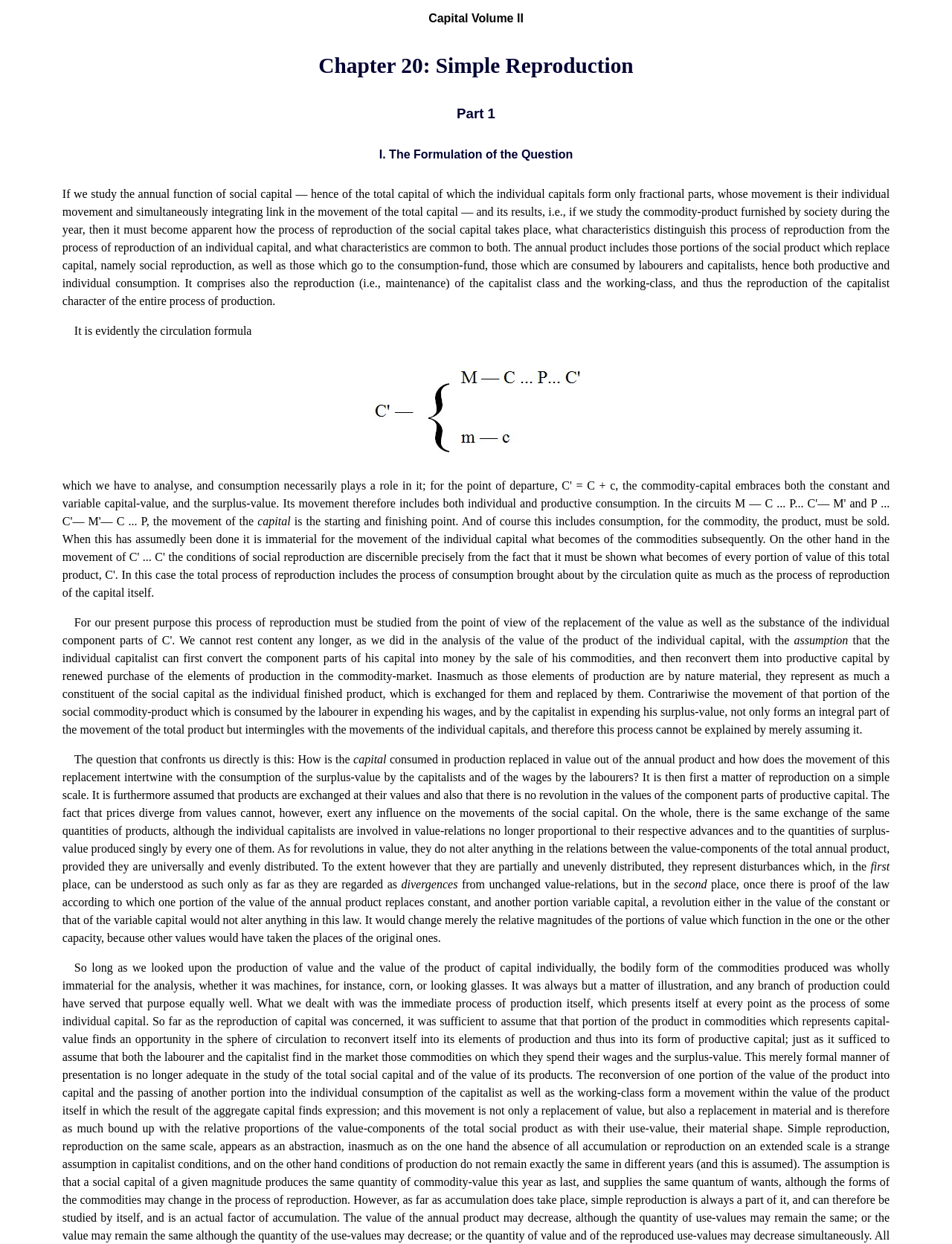Answer the question using only a single word or phrase: 
What is the assumption about the individual capitalist?

Can convert capital into money